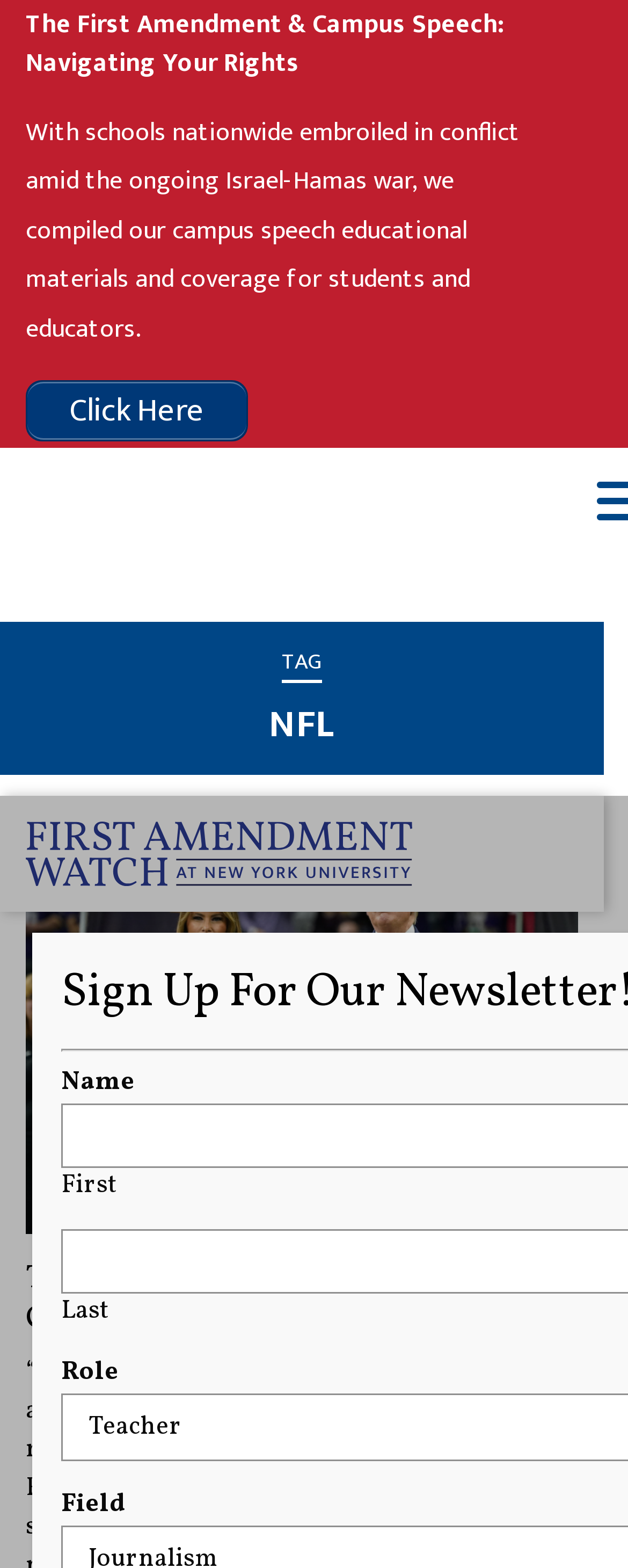What is the topic of the article 'Teacher Takes A Knee During Championship College Football Game'?
Give a single word or phrase as your answer by examining the image.

NFL